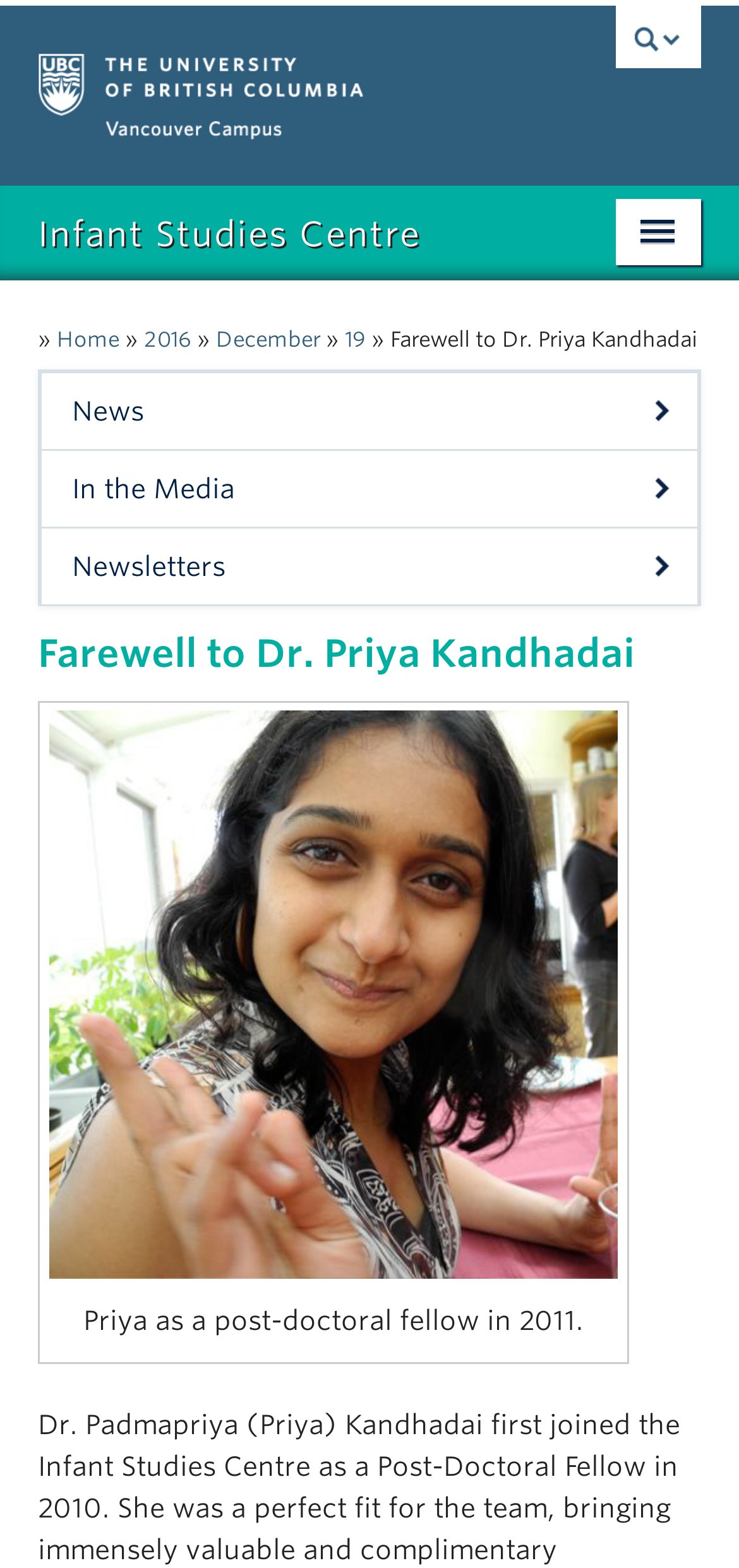Provide the bounding box coordinates of the HTML element this sentence describes: "Infant Studies Centre". The bounding box coordinates consist of four float numbers between 0 and 1, i.e., [left, top, right, bottom].

[0.051, 0.138, 0.808, 0.164]